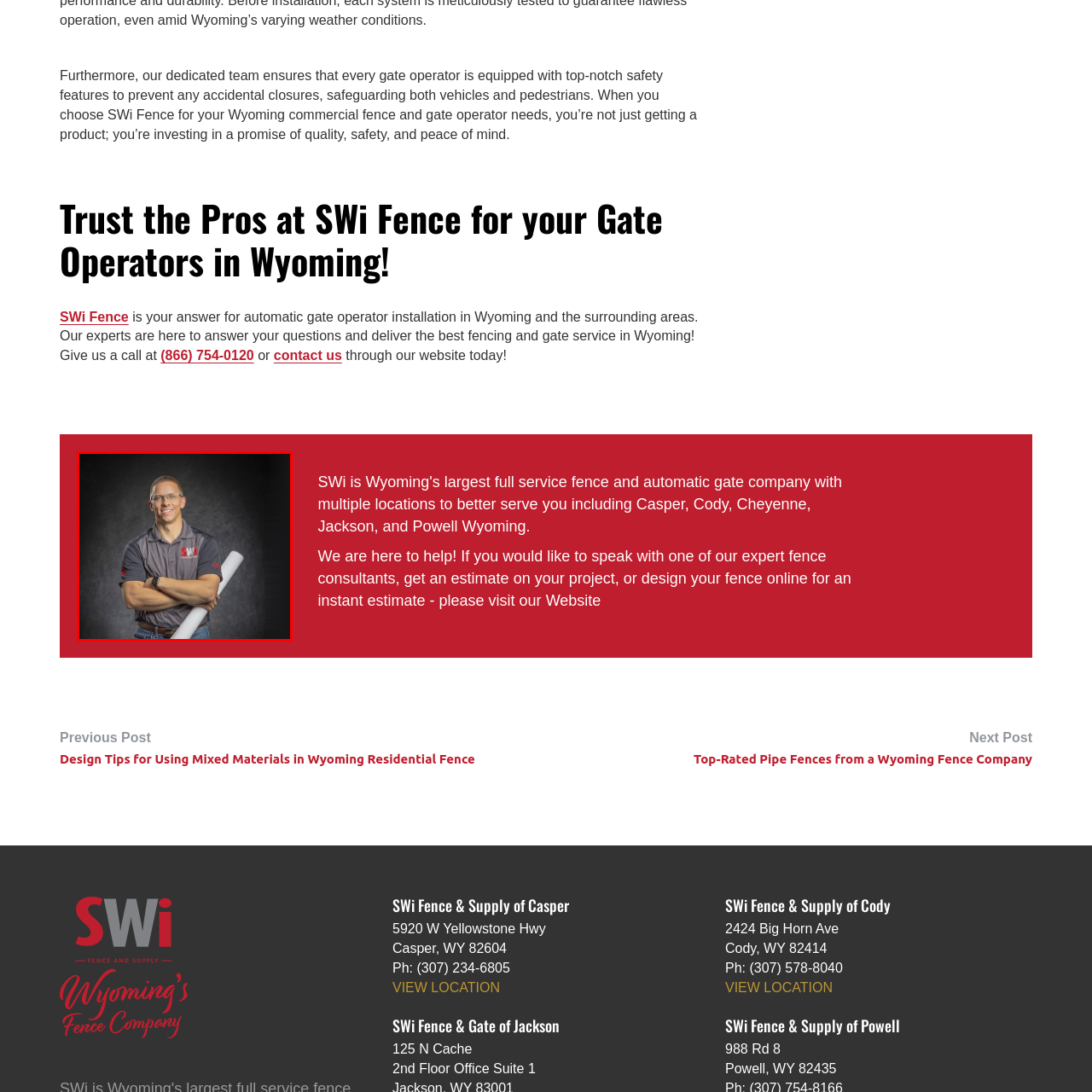Generate a comprehensive caption for the image that is marked by the red border.

The image features a confident individual standing with a rolled-up blueprint in one hand, symbolizing professionalism and expertise. Dressed in a branded gray polo shirt with the initials “SWi,” he exudes an approachable yet knowledgeable demeanor, which reflects the commitment of SWi Fence to quality and safety in their services. The backdrop is dark, emphasizing his presence and the importance of the work being done. His smiling face suggests that he is ready to assist clients with their fencing and gate operator needs in Wyoming, embodying the promise of dedicated customer service and expert consultation that SWi Fence offers.